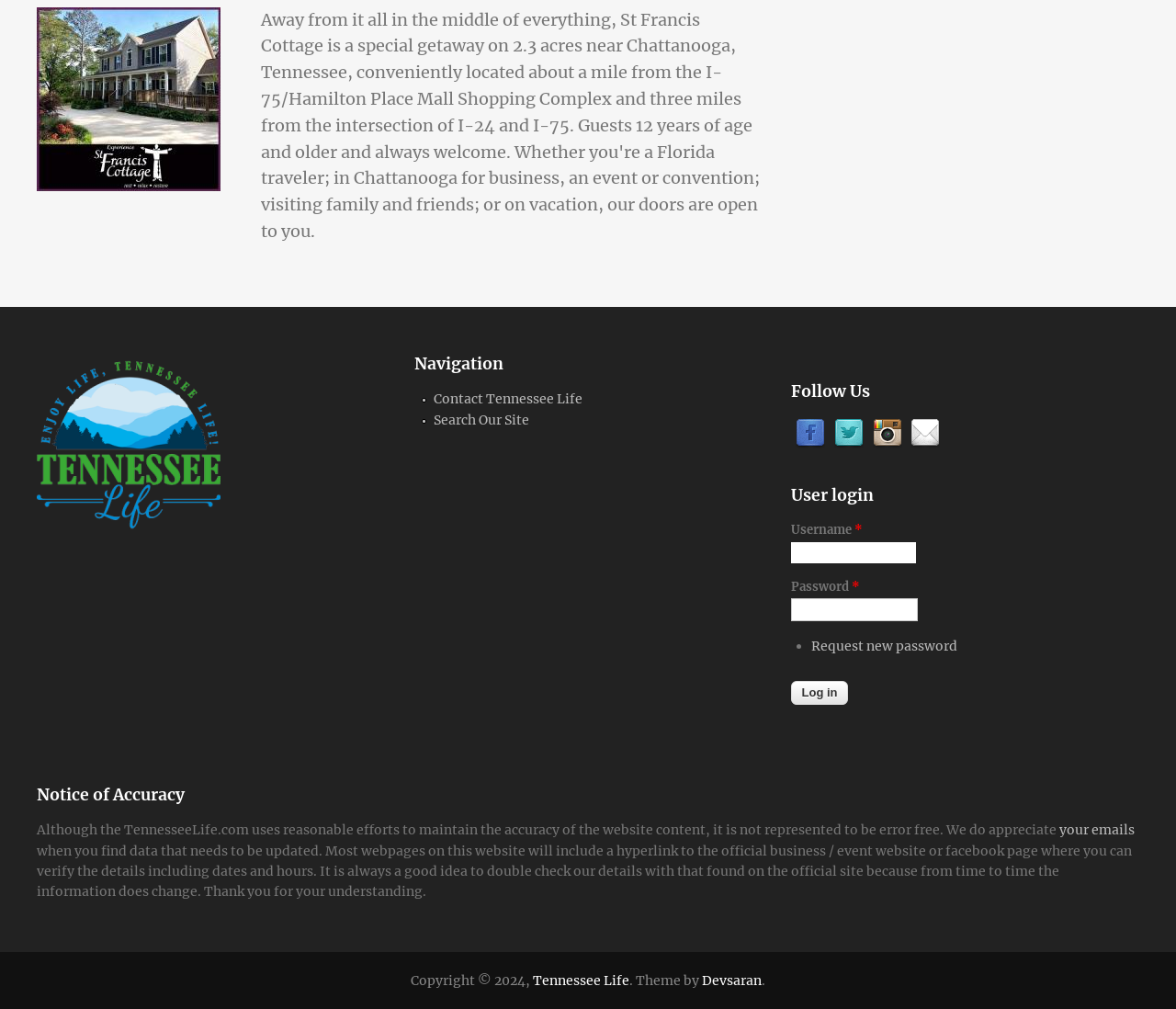Identify the bounding box coordinates for the UI element described as: "Devsaran".

[0.597, 0.963, 0.648, 0.98]